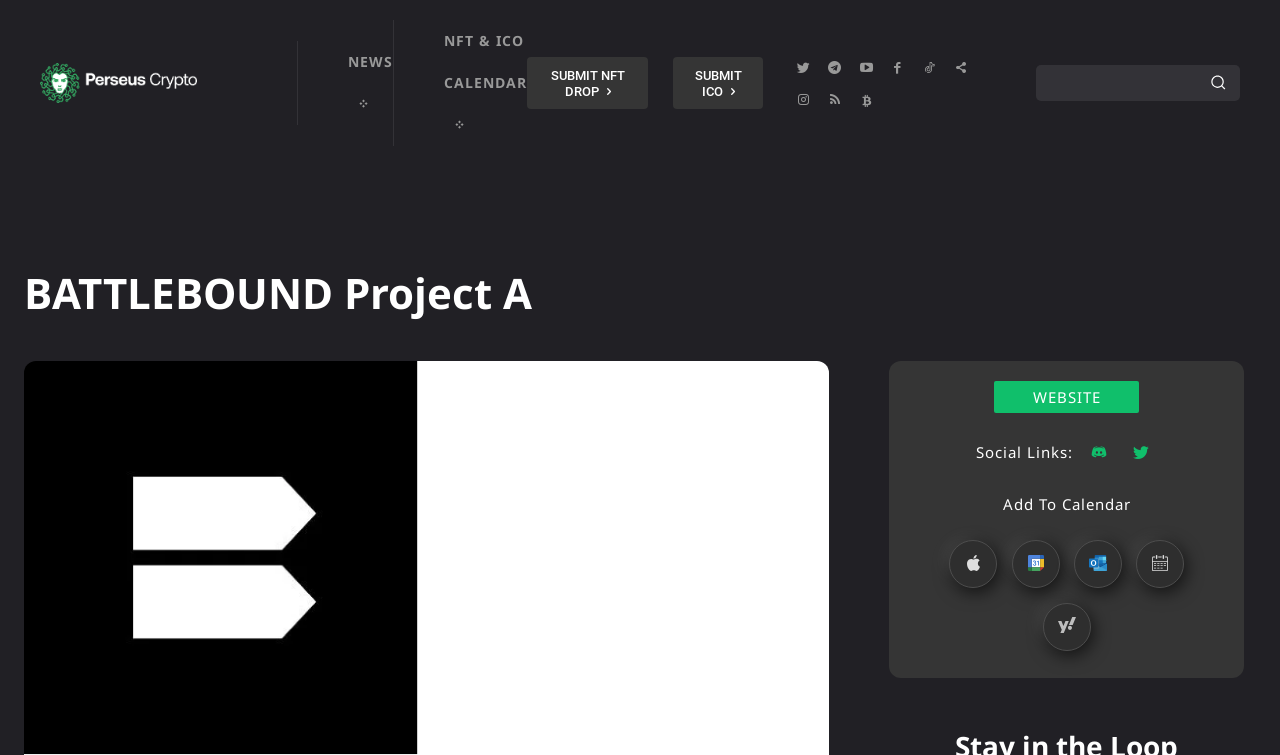Please identify the bounding box coordinates of the element's region that needs to be clicked to fulfill the following instruction: "Search for NFT drops". The bounding box coordinates should consist of four float numbers between 0 and 1, i.e., [left, top, right, bottom].

[0.81, 0.086, 0.969, 0.134]